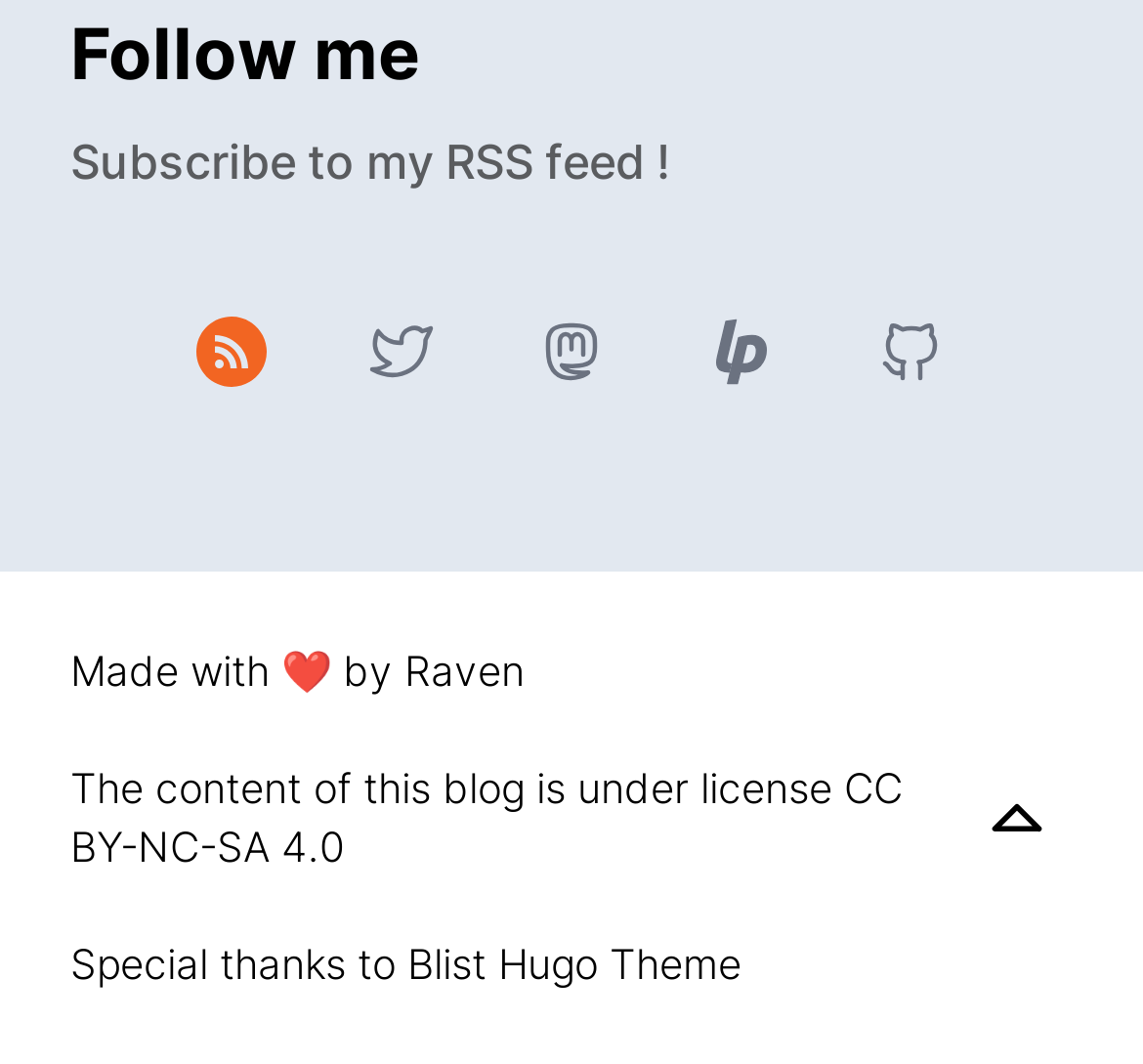Can you specify the bounding box coordinates for the region that should be clicked to fulfill this instruction: "Learn about the license of this blog".

[0.062, 0.717, 0.79, 0.818]